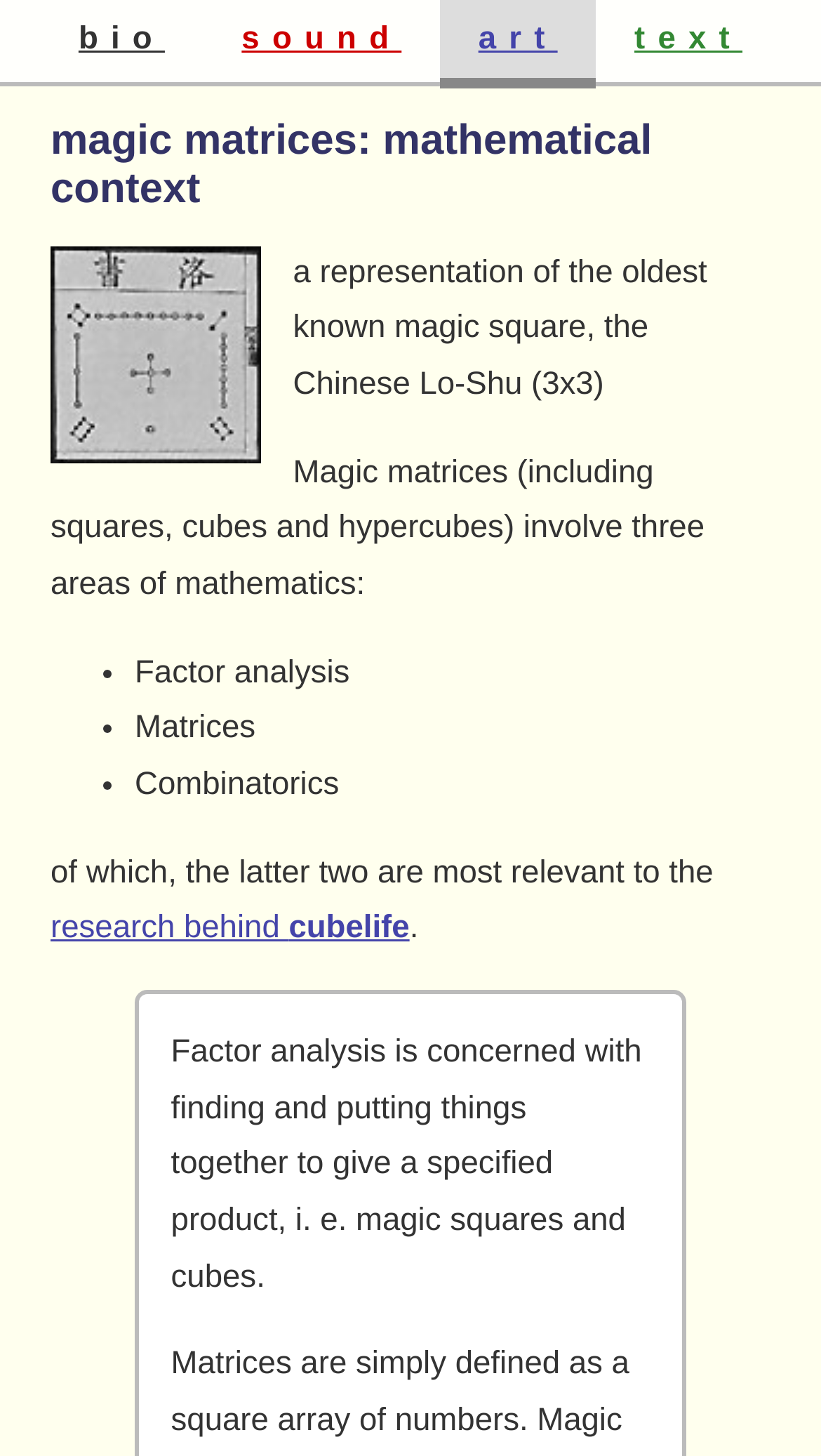What is the relationship between magic matrices and combinatorics?
Analyze the image and provide a thorough answer to the question.

The text mentions that combinatorics is one of the three areas of mathematics involved in magic matrices, suggesting that it is relevant to the study of magic matrices.